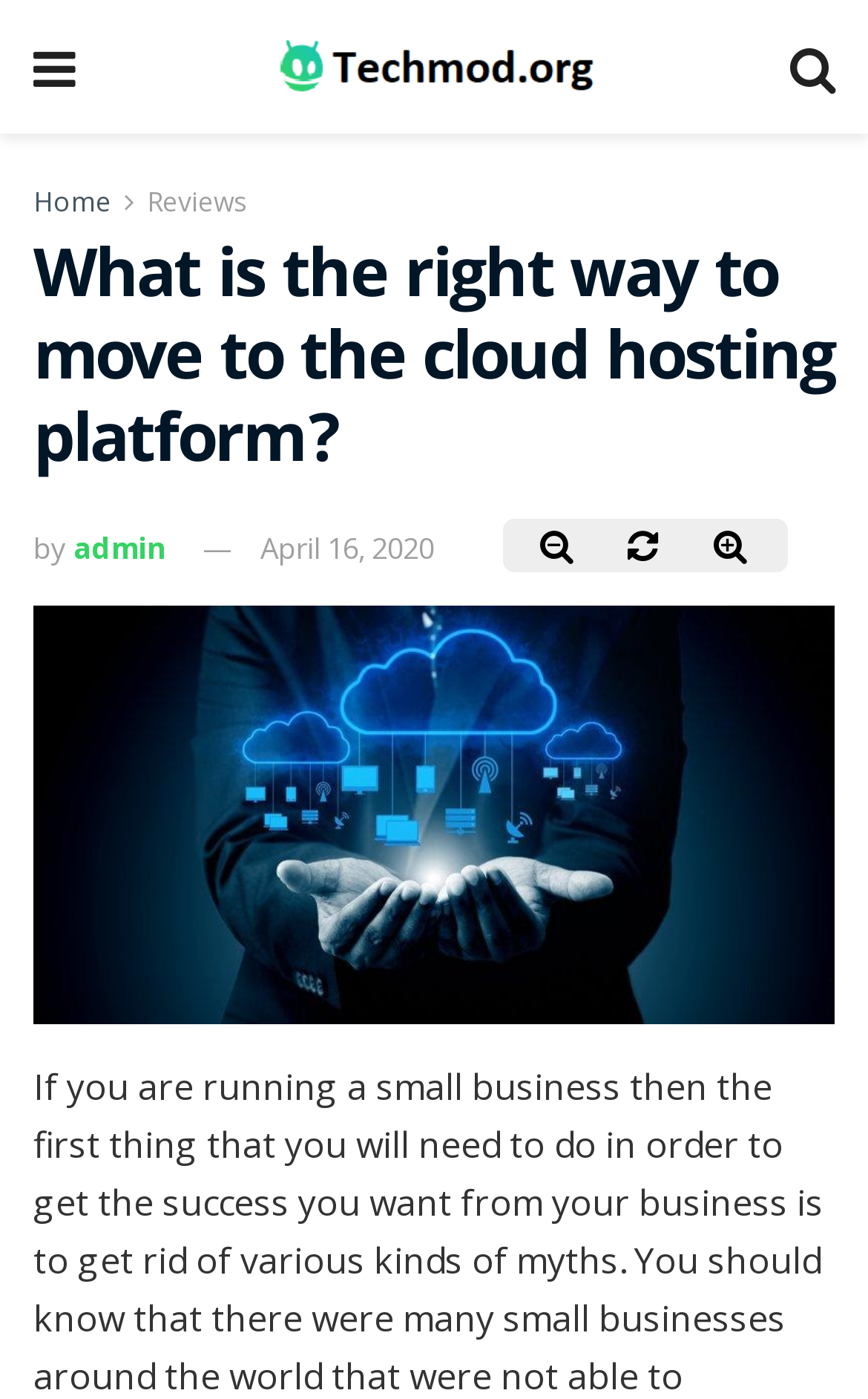Identify and provide the text content of the webpage's primary headline.

What is the right way to move to the cloud hosting platform?